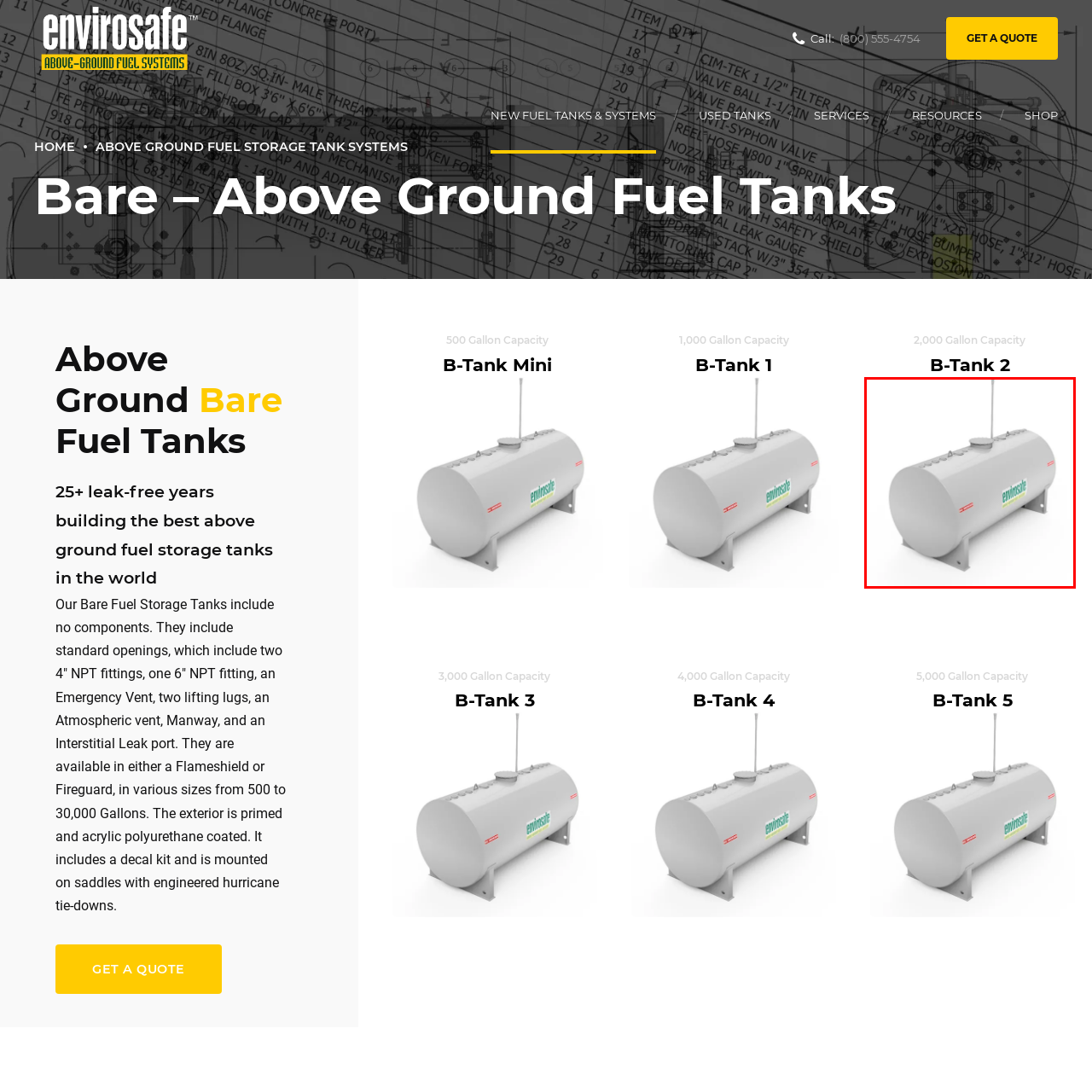What is the brand identity highlighted on the tank?
Look at the image inside the red bounding box and craft a detailed answer using the visual details you can see.

The caption states that the Envirosafe logo is prominently displayed on the tank, which suggests that the brand identity of Envirosafe is being highlighted or showcased on the fuel storage tank.